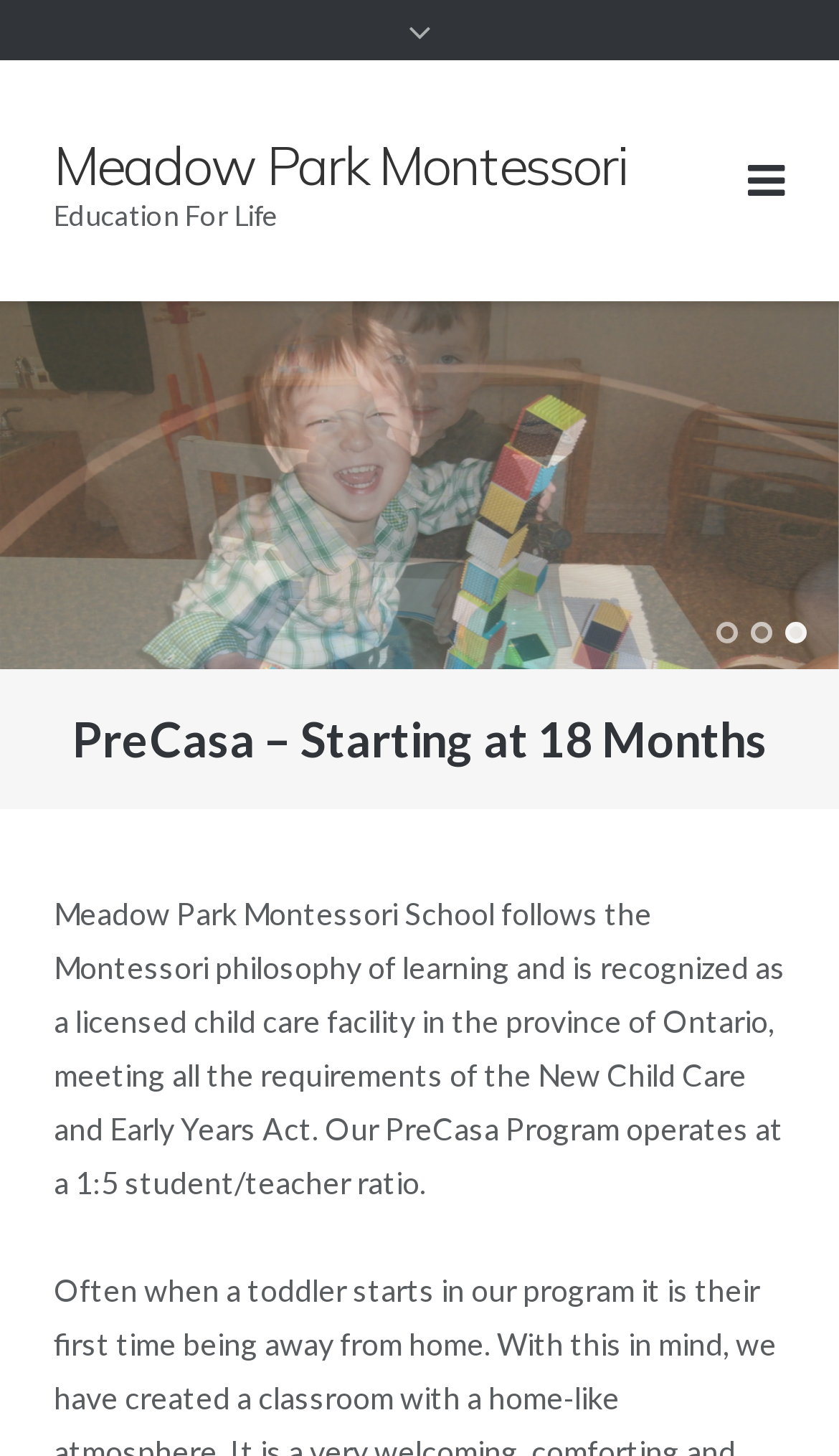Determine the bounding box coordinates of the clickable element necessary to fulfill the instruction: "Navigate to the next slide". Provide the coordinates as four float numbers within the 0 to 1 range, i.e., [left, top, right, bottom].

[0.877, 0.298, 1.0, 0.369]